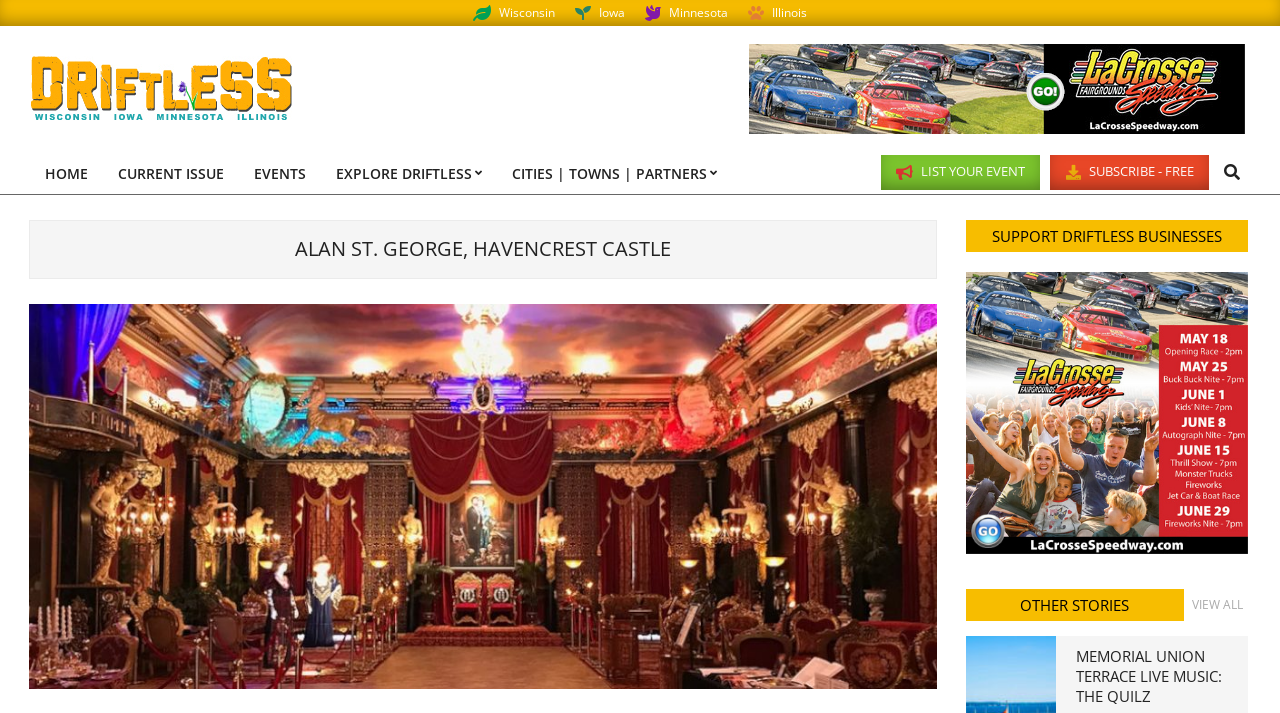What can you do with the textbox in the top right corner?
Based on the image, answer the question in a detailed manner.

I found the answer by looking at the textbox with the placeholder text 'Type Search Term …', which suggests that you can type a search term in it.